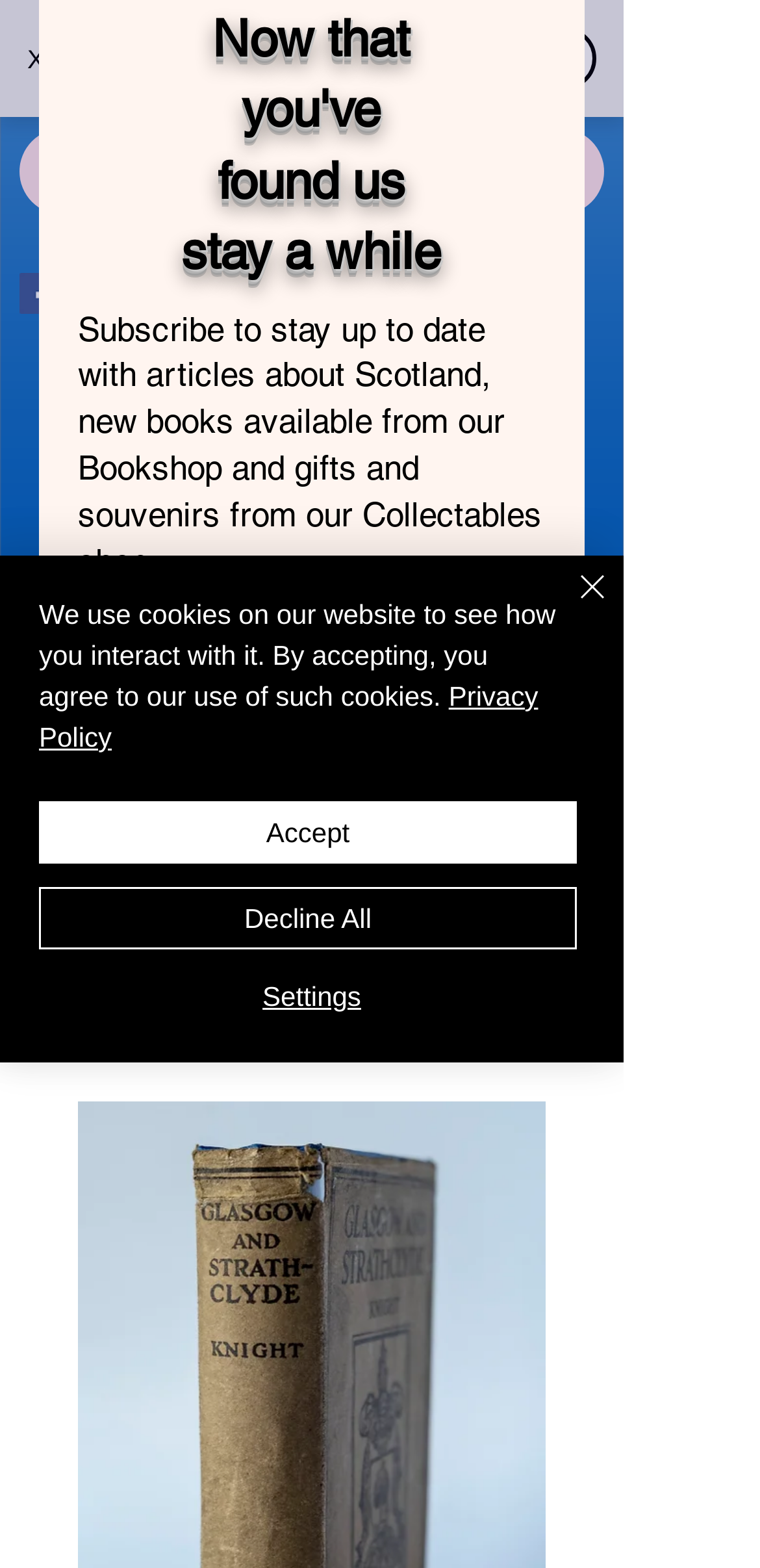Detail the various sections and features of the webpage.

This webpage is about a book titled "Glasgow and Strathclyde" by James Knight, published by Thomas Nelson & Sons Ltd., London in 1930. The book is a hardback first edition with an original dust cover, providing a complete history and geography of the region, including geology.

At the top left corner, there is a button to close the current window. Next to it, there is a text "Suivez nos actualités" (Follow our news). Below these elements, there is a social media bar with links to Facebook and Instagram, each accompanied by an image of the respective platform's logo.

On the top right corner, there is a link to a shopping cart with zero items. Below it, there is a search bar with a magnifying glass icon and a text input field. The search bar is accompanied by a brief description of the search functionality.

The main content of the page is divided into two sections. On the left side, there is an image of the book cover, and on the right side, there is a product description and a call-to-action button to open the navigation menu.

Below the product description, there is a Trustpilot iframe with a link to return to the homepage. The iframe also contains a region with a product page widget.

On the bottom left corner, there are links to contact the website via phone, email, Facebook, and WhatsApp, each accompanied by an image of the respective platform's logo. Next to these links, there is a chat button.

In the middle of the page, there is a dialog box with a heading "Now that you've found us stay a while" and a brief description of the website's content. The dialog box also contains a subscription form to stay up to date with articles, new books, and gifts.

At the bottom of the page, there is an alert box with a message about the website's use of cookies, along with links to the privacy policy and buttons to accept, decline, or customize the cookie settings.